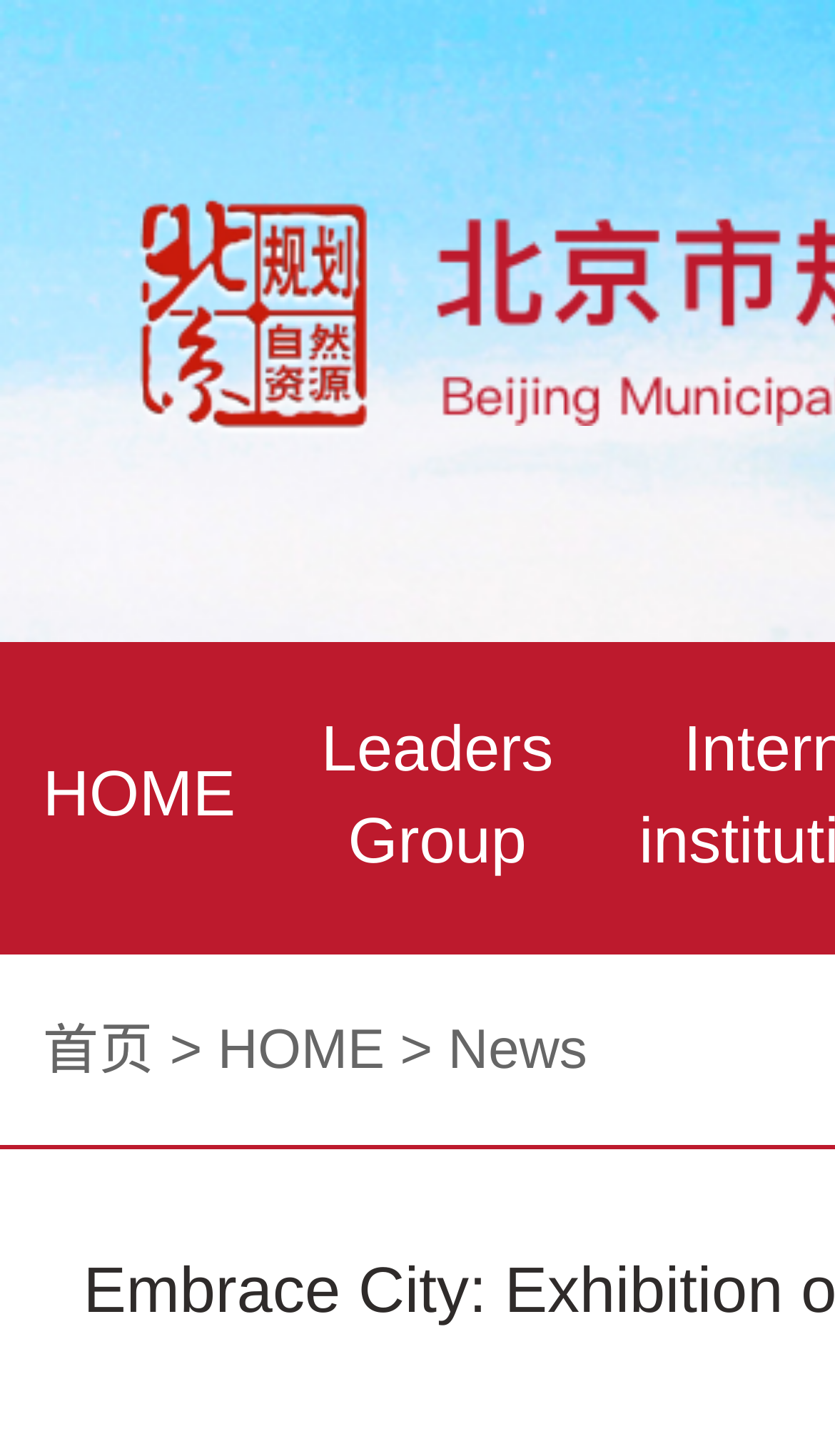What is the name of the committee in the image?
Can you give a detailed and elaborate answer to the question?

By looking at the image on the webpage, I can see that it has a caption '北京市规划和自然资源委员会', which is the name of the committee.